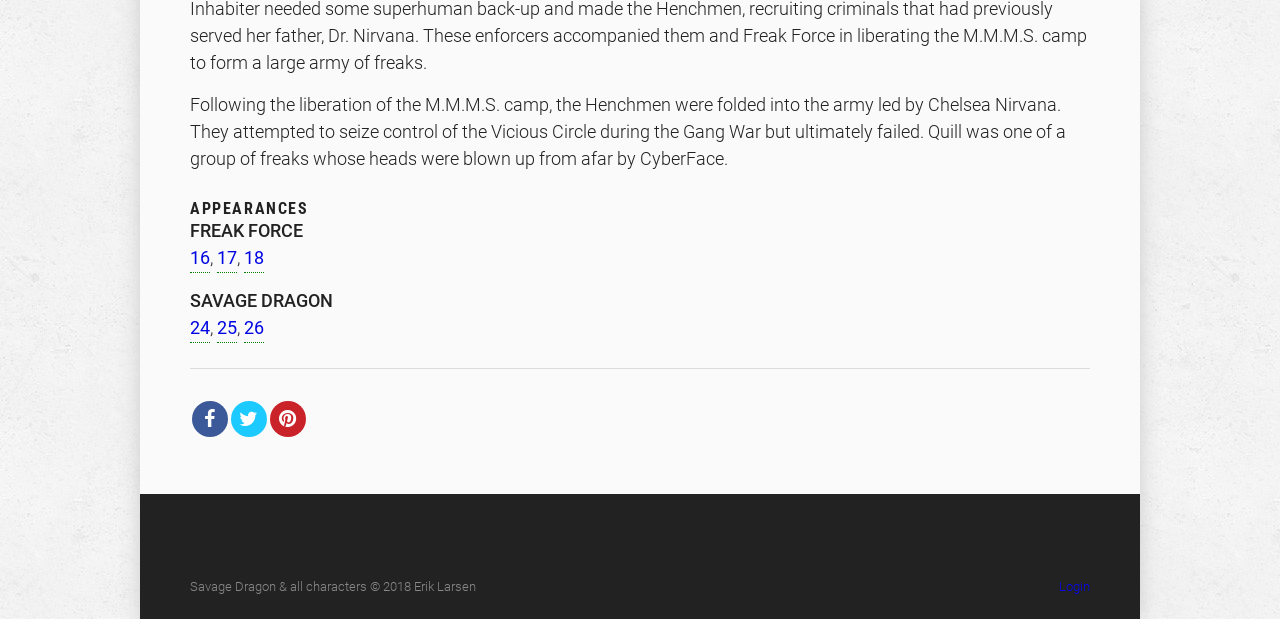Given the element description Share on TwitterTweet 0, identify the bounding box coordinates for the UI element on the webpage screenshot. The format should be (top-left x, top-left y, bottom-right x, bottom-right y), with values between 0 and 1.

[0.18, 0.649, 0.208, 0.707]